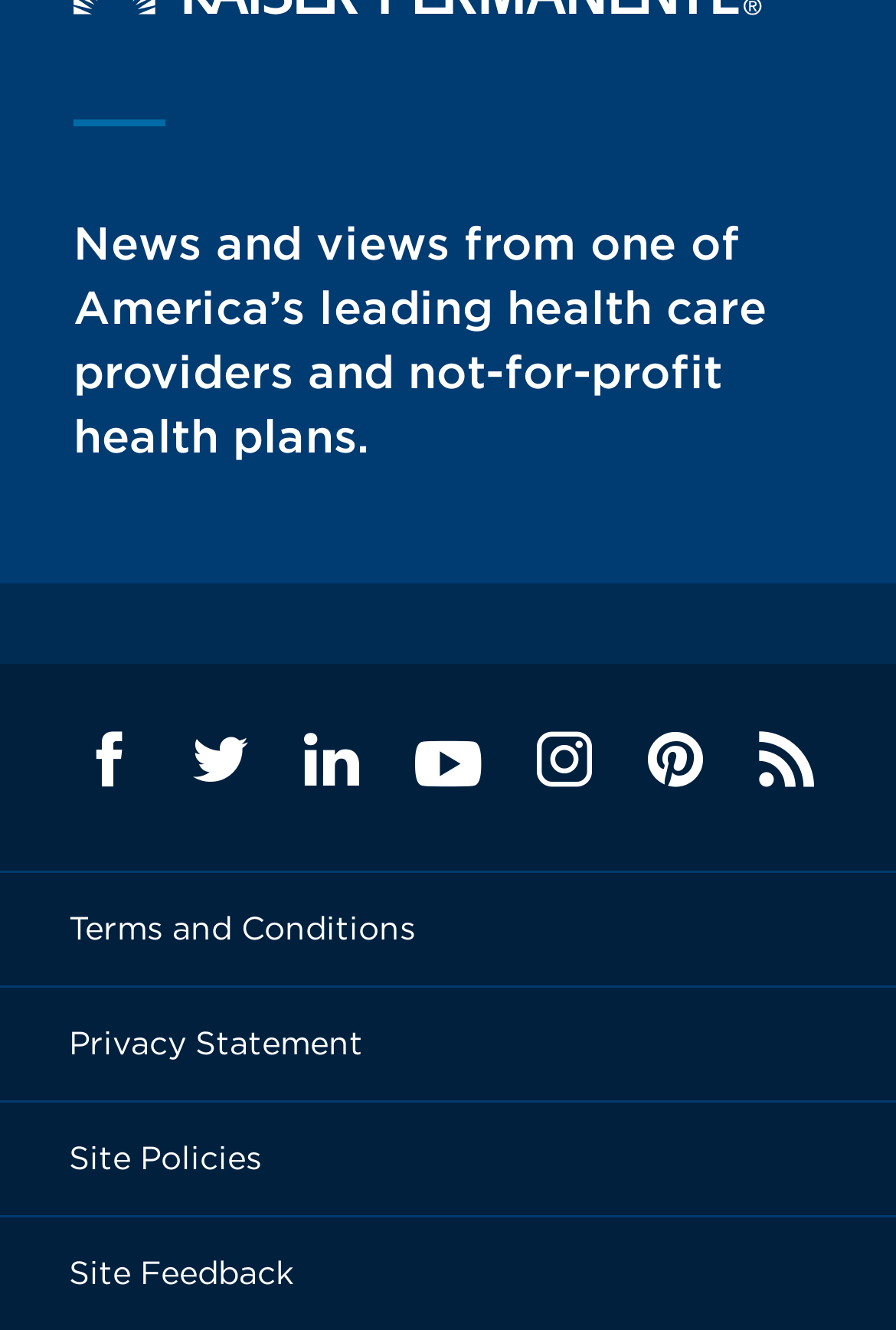Can you pinpoint the bounding box coordinates for the clickable element required for this instruction: "Check privacy statement"? The coordinates should be four float numbers between 0 and 1, i.e., [left, top, right, bottom].

[0.077, 0.77, 0.405, 0.798]